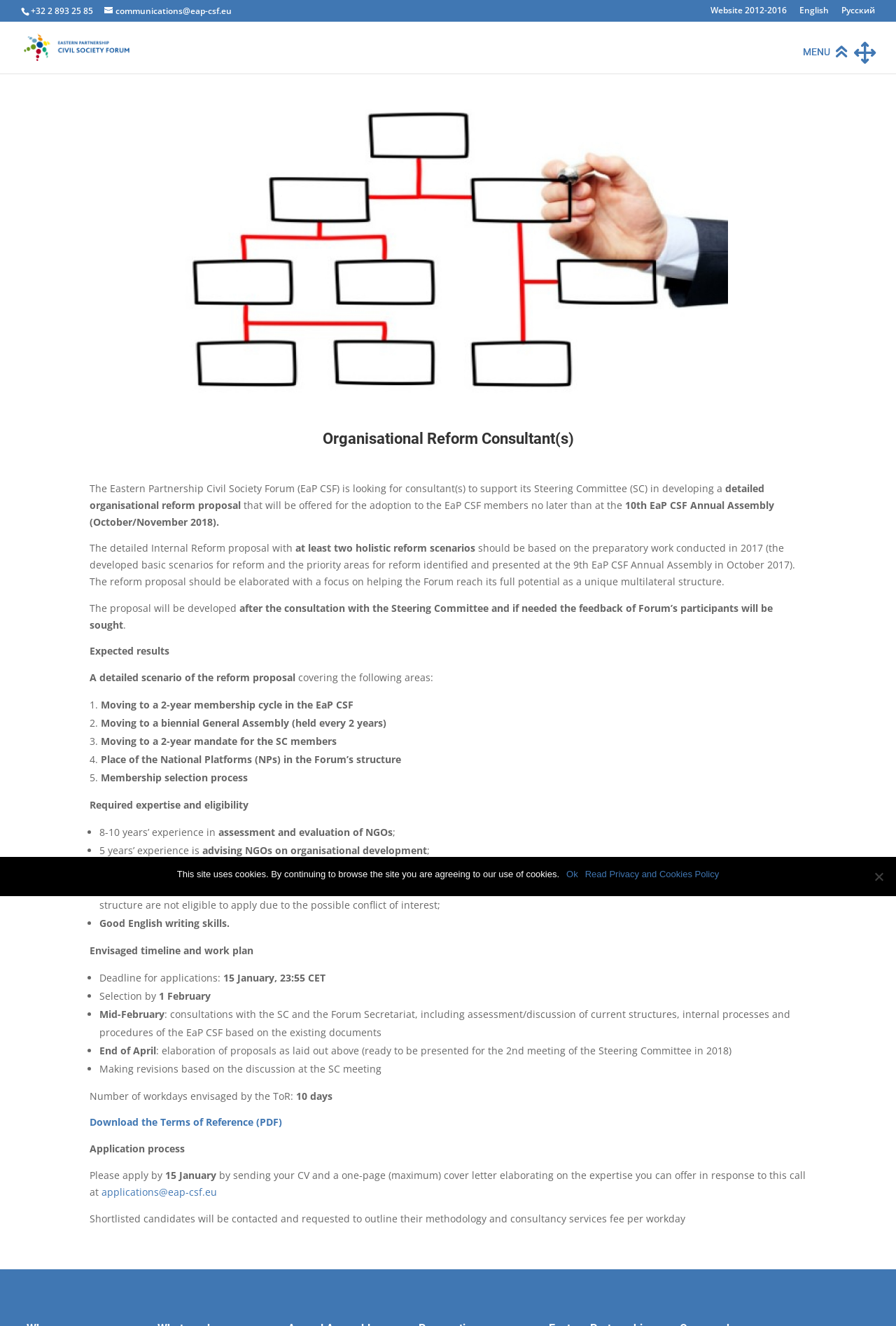Locate the bounding box coordinates of the UI element described by: "Read Privacy and Cookies Policy". The bounding box coordinates should consist of four float numbers between 0 and 1, i.e., [left, top, right, bottom].

[0.653, 0.654, 0.803, 0.665]